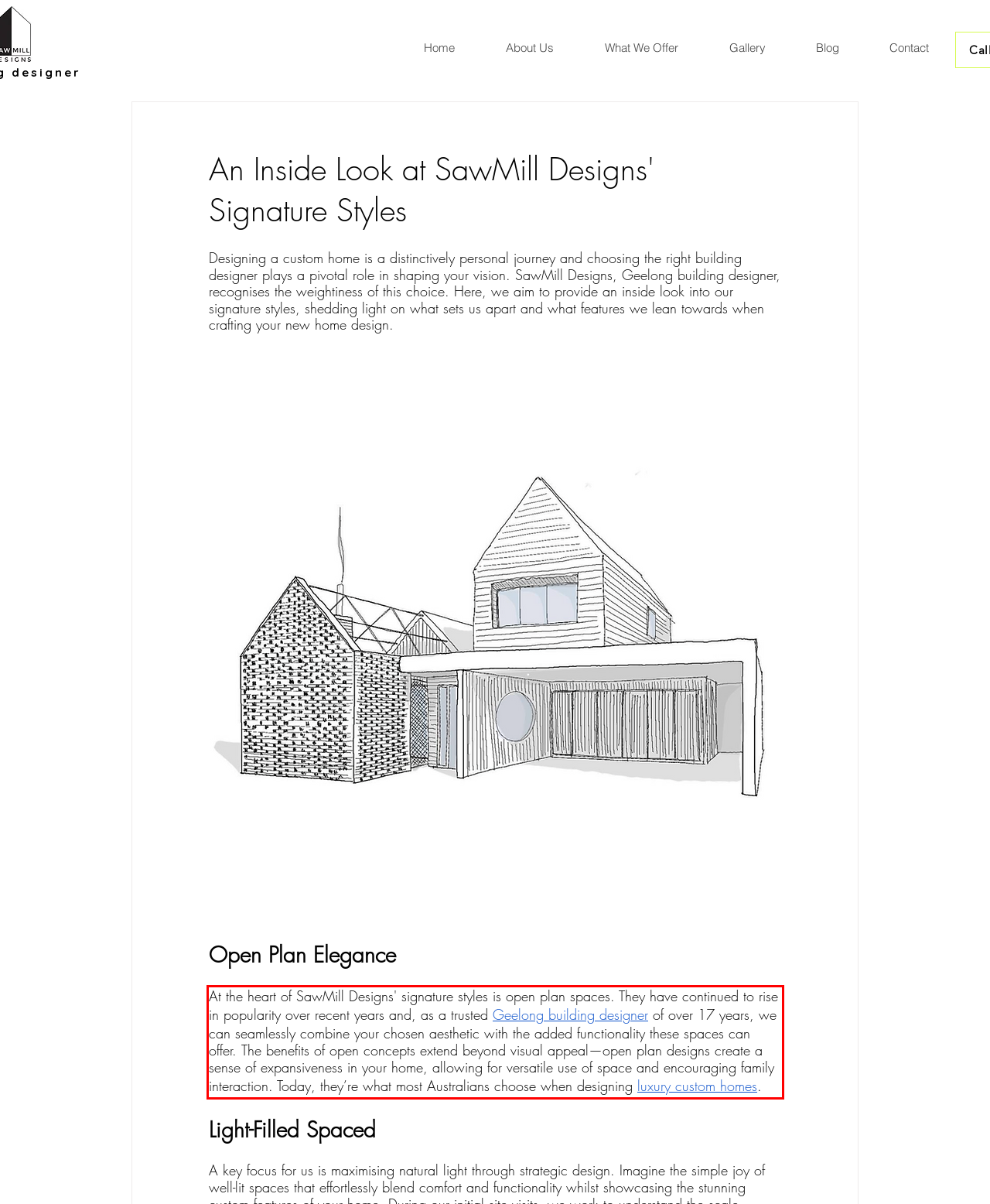Please examine the webpage screenshot containing a red bounding box and use OCR to recognize and output the text inside the red bounding box.

At the heart of SawMill Designs' signature styles is open plan spaces. They have continued to rise in popularity over recent years and, as a trusted Geelong building designer of over 17 years, we can seamlessly combine your chosen aesthetic with the added functionality these spaces can offer. The benefits of open concepts extend beyond visual appeal—open plan designs create a sense of expansiveness in your home, allowing for versatile use of space and encouraging family interaction. Today, they’re what most Australians choose when designing luxury custom homes.